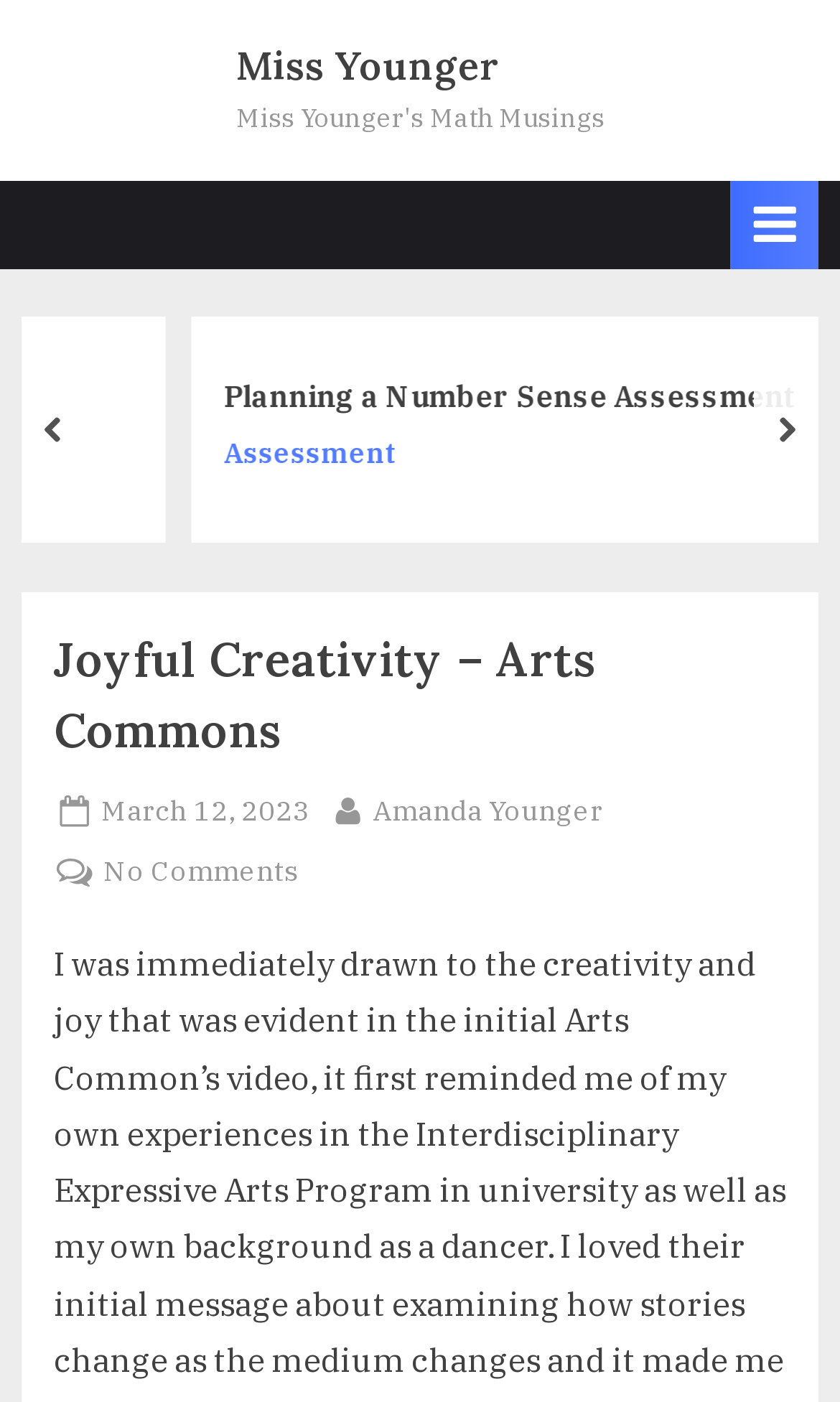Please answer the following question using a single word or phrase: 
How many navigation buttons are there?

2